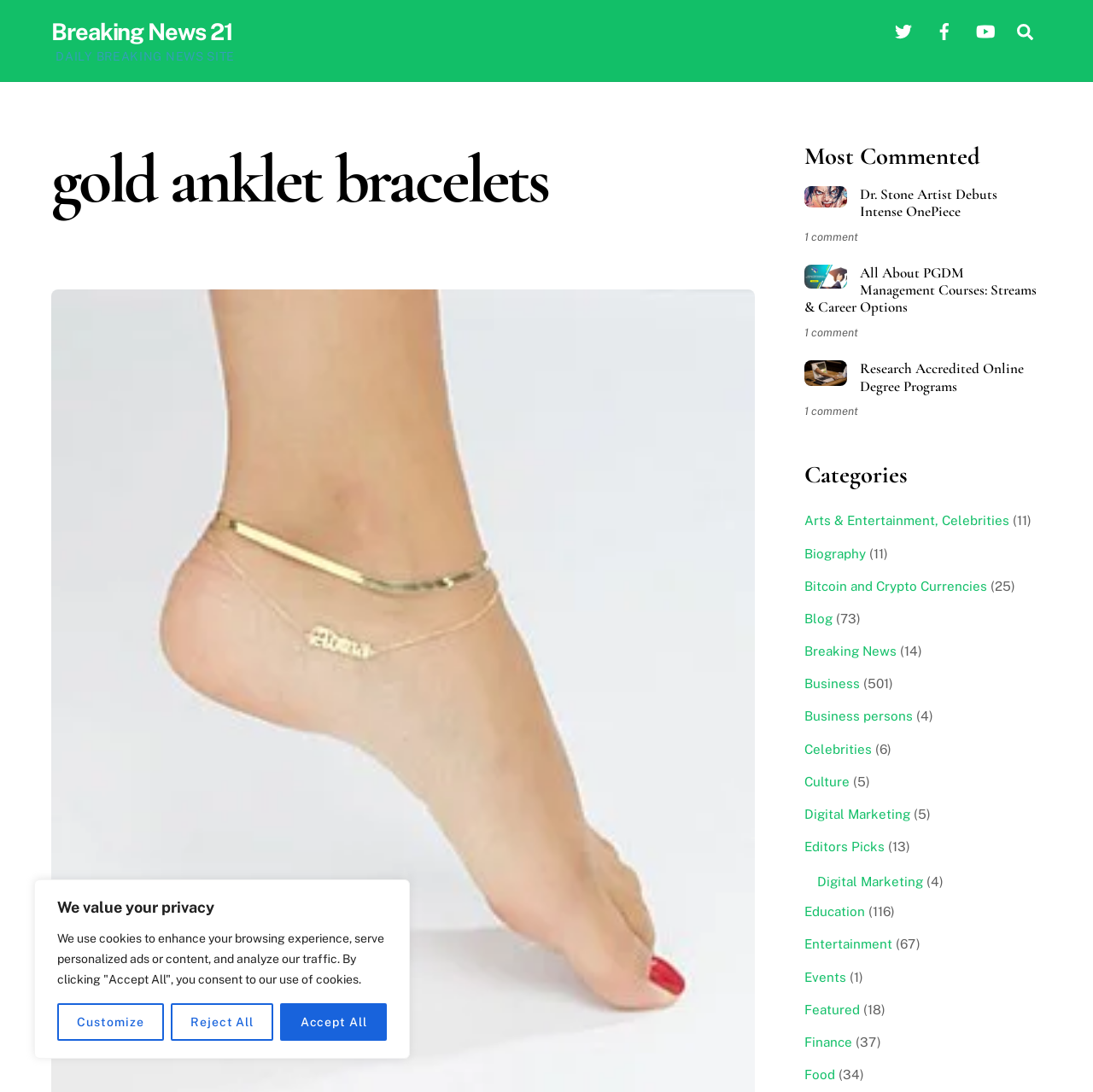How many comments does the article 'Dr. Stone Artist Debuts Intense OnePiece' have?
From the image, respond with a single word or phrase.

1 comment